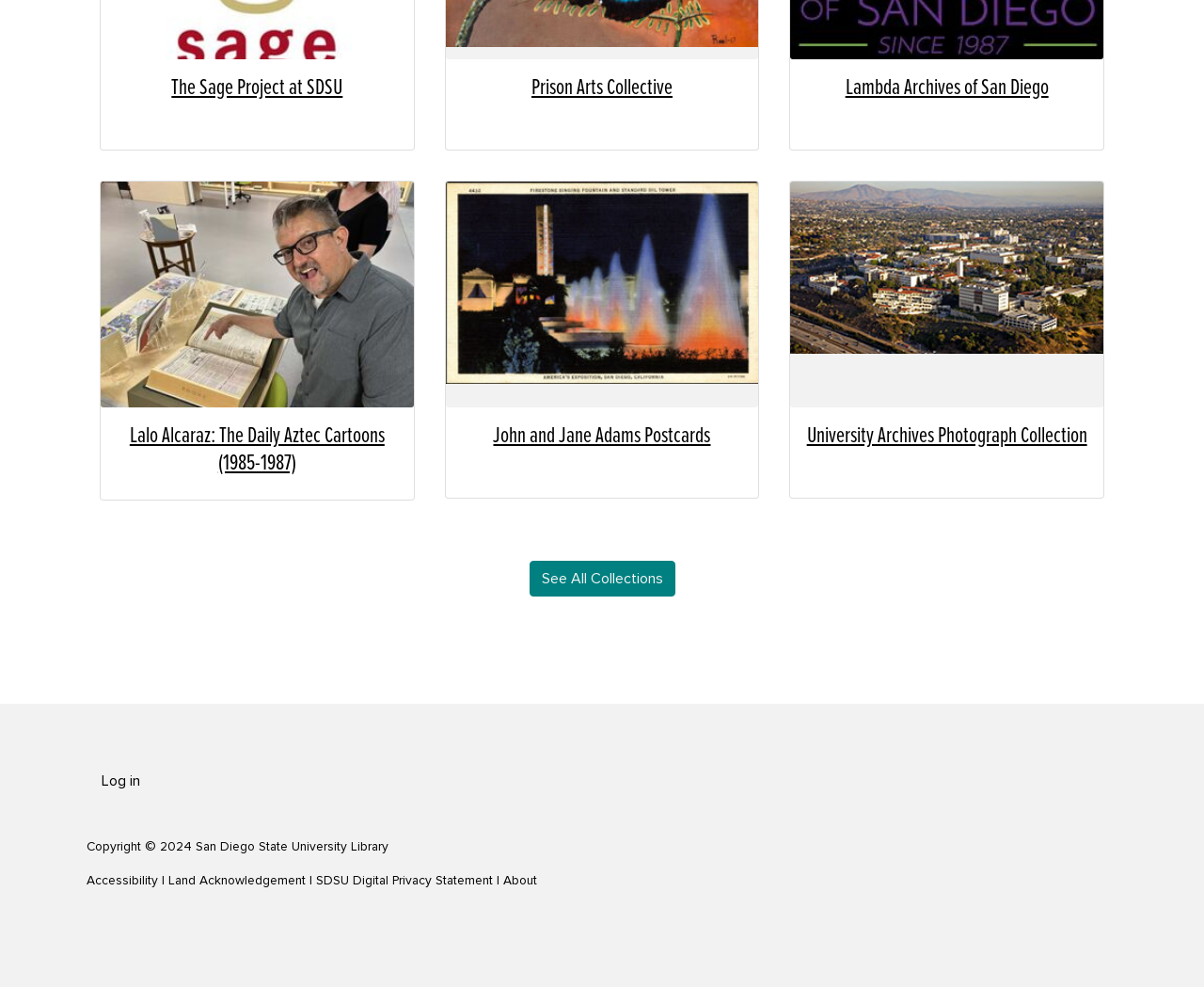Locate the bounding box coordinates of the element to click to perform the following action: 'Log in'. The coordinates should be given as four float values between 0 and 1, in the form of [left, top, right, bottom].

[0.072, 0.772, 0.129, 0.81]